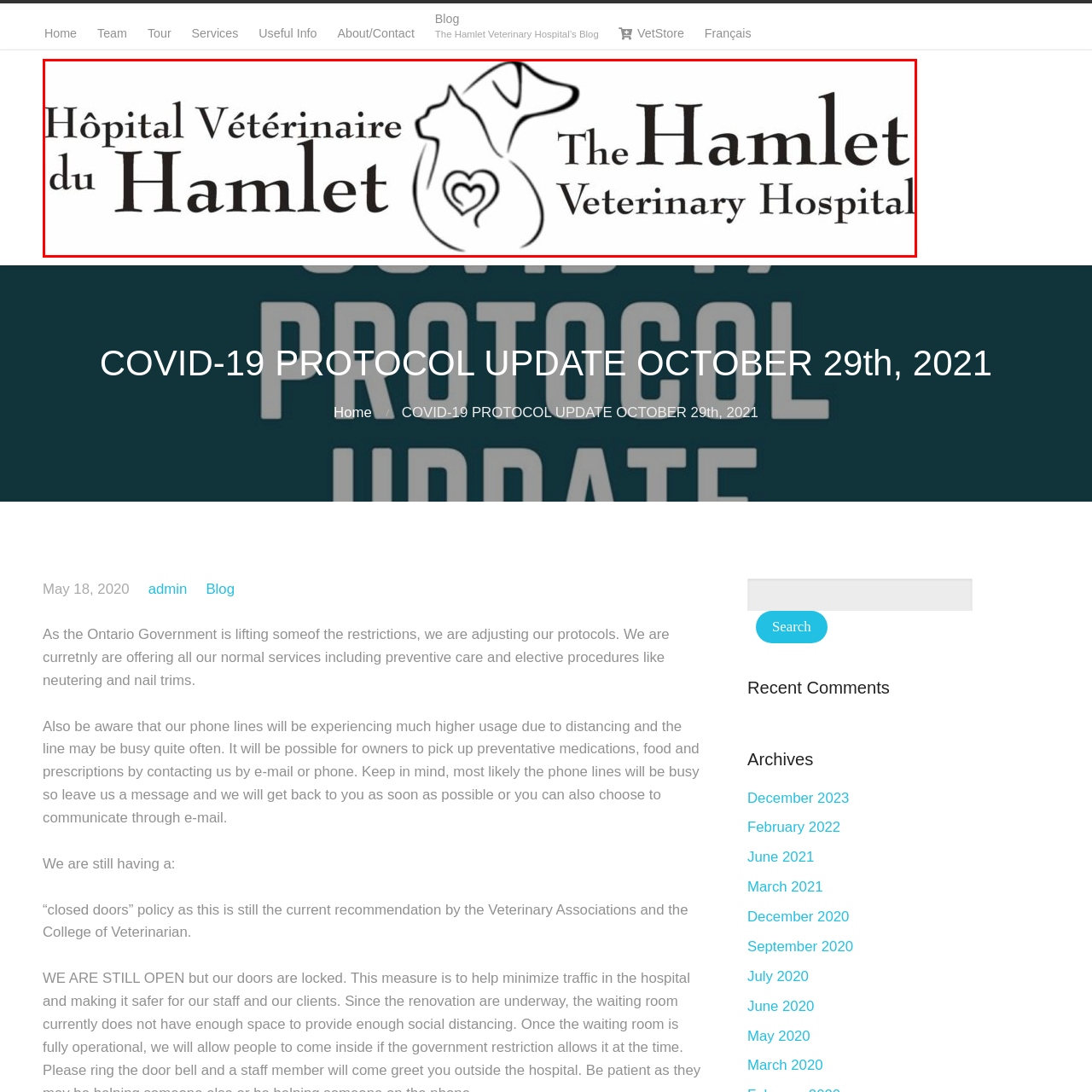What is the significance of the heart symbol in the logo?
Inspect the image enclosed by the red bounding box and elaborate on your answer with as much detail as possible based on the visual cues.

The heart symbol in the logo is intertwined with the silhouettes of a dog and a cat, indicating that the veterinary hospital provides caring and compassionate service to pets, reflecting a welcoming environment for pet owners seeking quality care for their beloved companions.